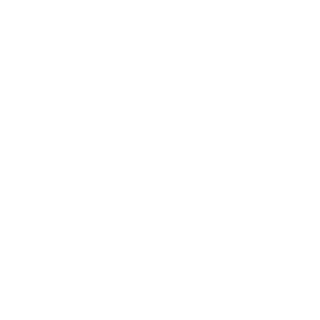Provide a one-word or short-phrase answer to the question:
What type of business is Oakville Orthodontics?

Dental health